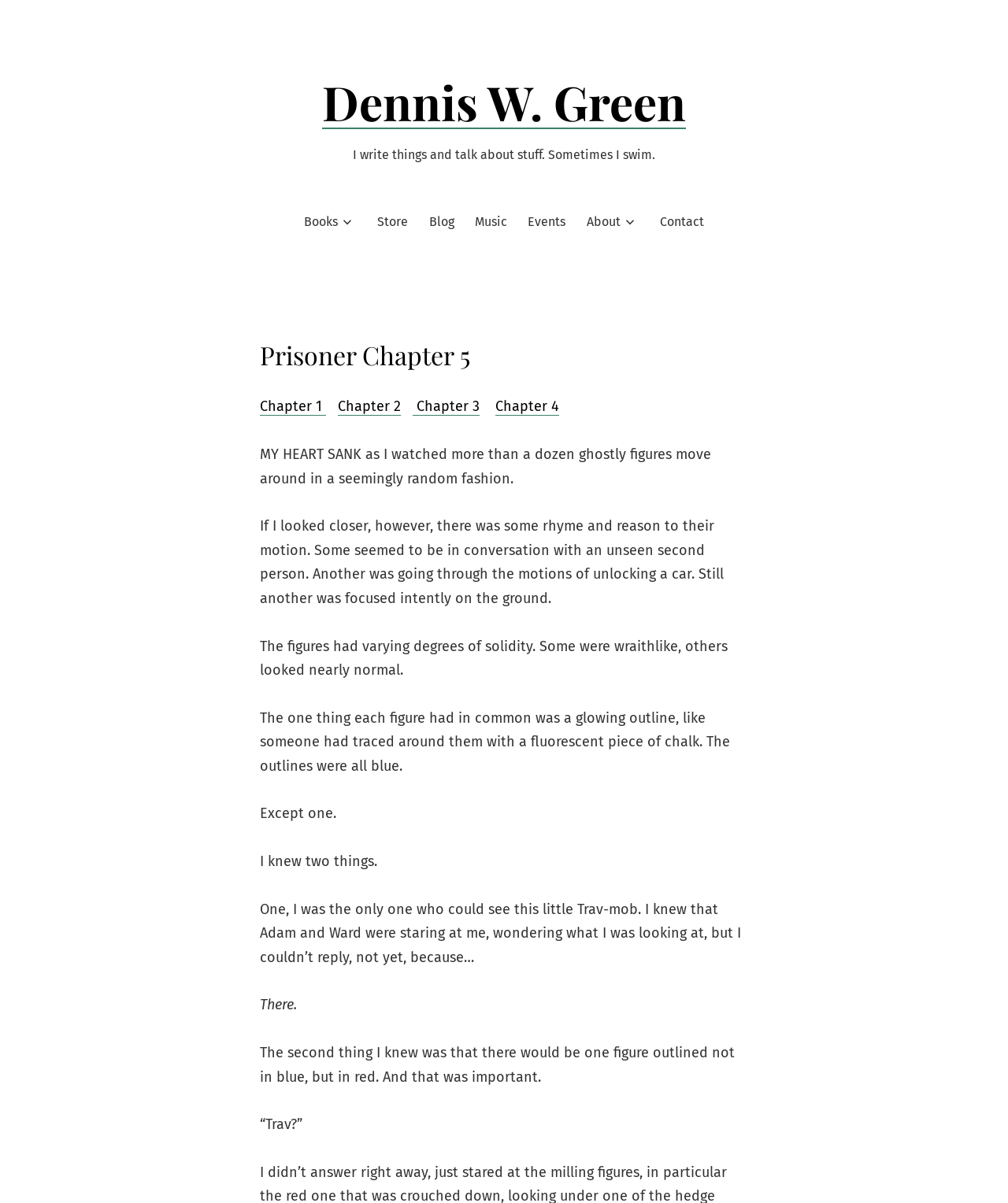Please determine the bounding box coordinates of the clickable area required to carry out the following instruction: "Click the 'Contact' link". The coordinates must be four float numbers between 0 and 1, represented as [left, top, right, bottom].

None